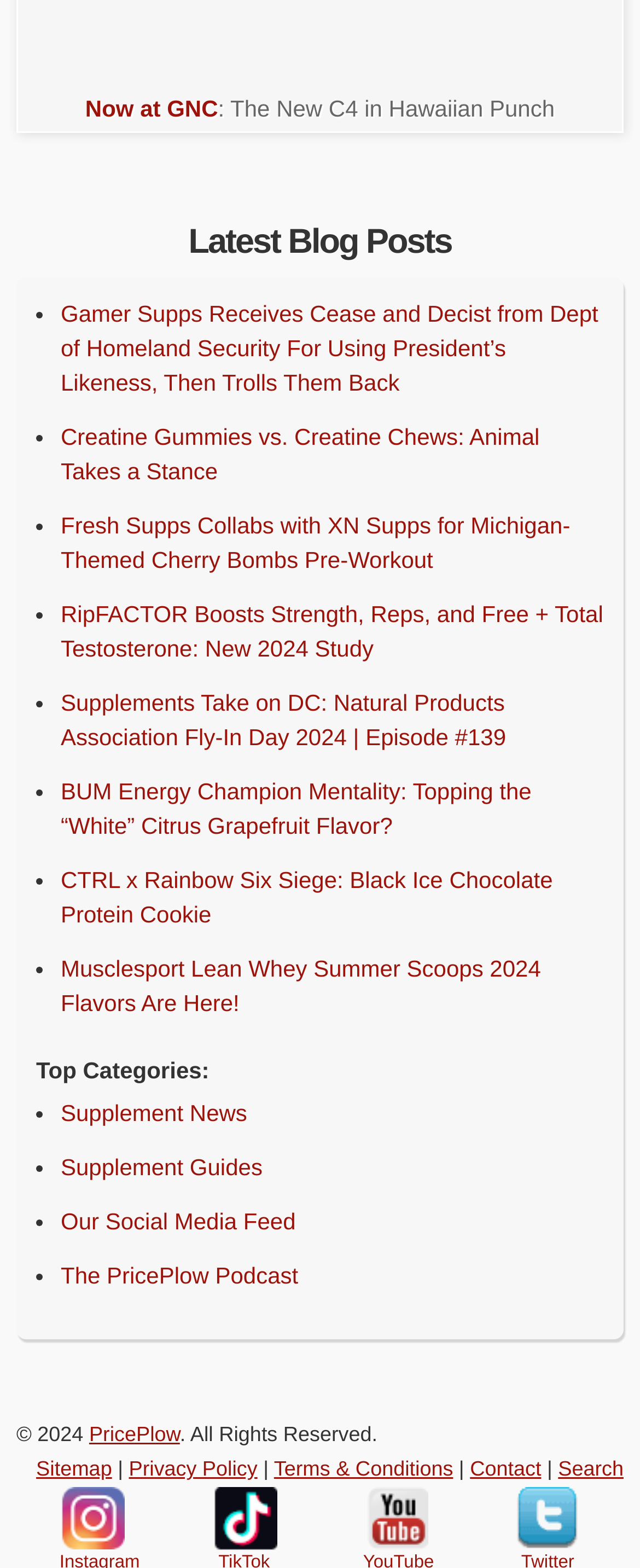What social media platforms is the company on?
Refer to the image and offer an in-depth and detailed answer to the question.

The company is on multiple social media platforms, which can be found at the bottom of the webpage, including Instagram, TikTok, YouTube, and Twitter.